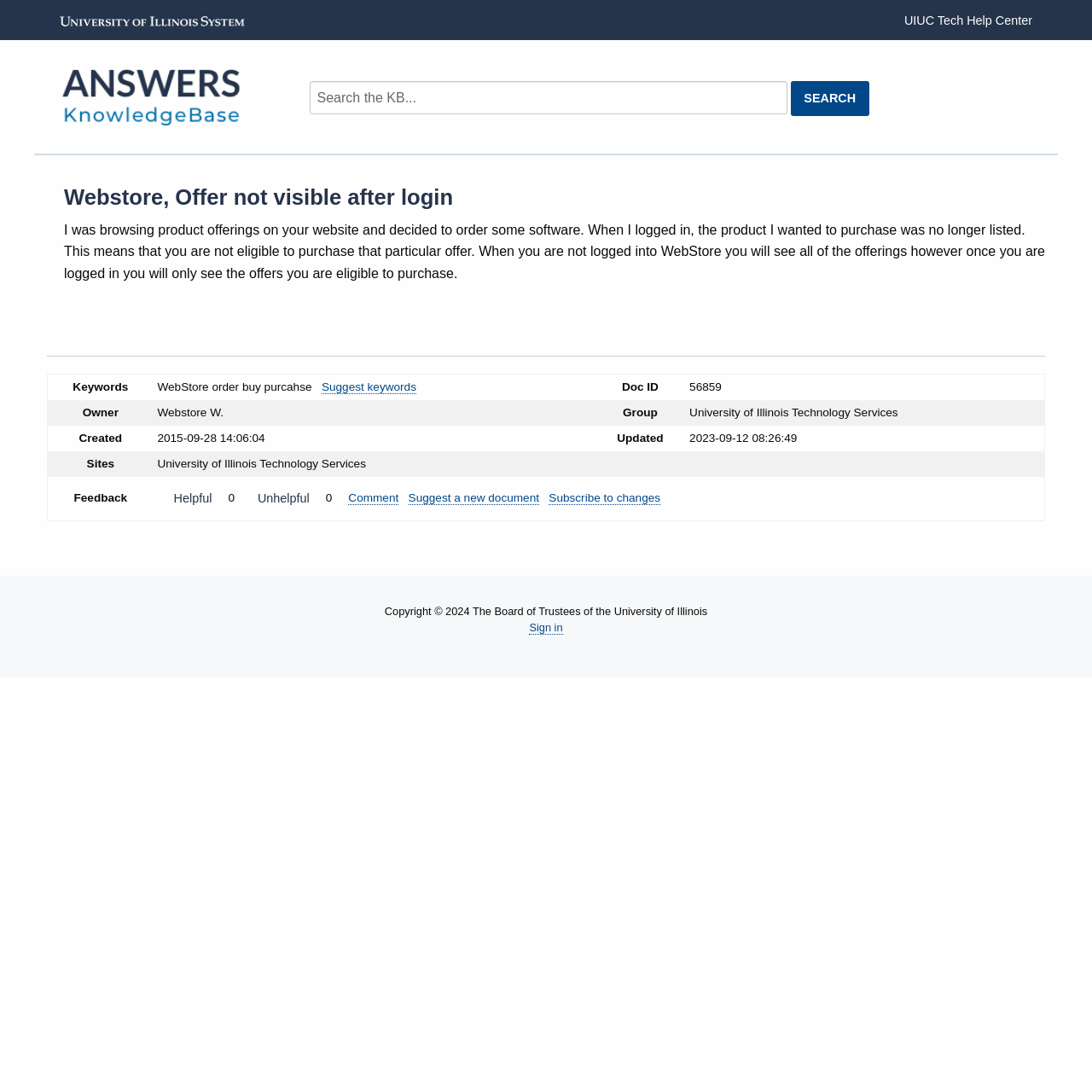Please provide the bounding box coordinates for the element that needs to be clicked to perform the instruction: "Click the University of Illinois link". The coordinates must consist of four float numbers between 0 and 1, formatted as [left, top, right, bottom].

[0.055, 0.012, 0.224, 0.026]